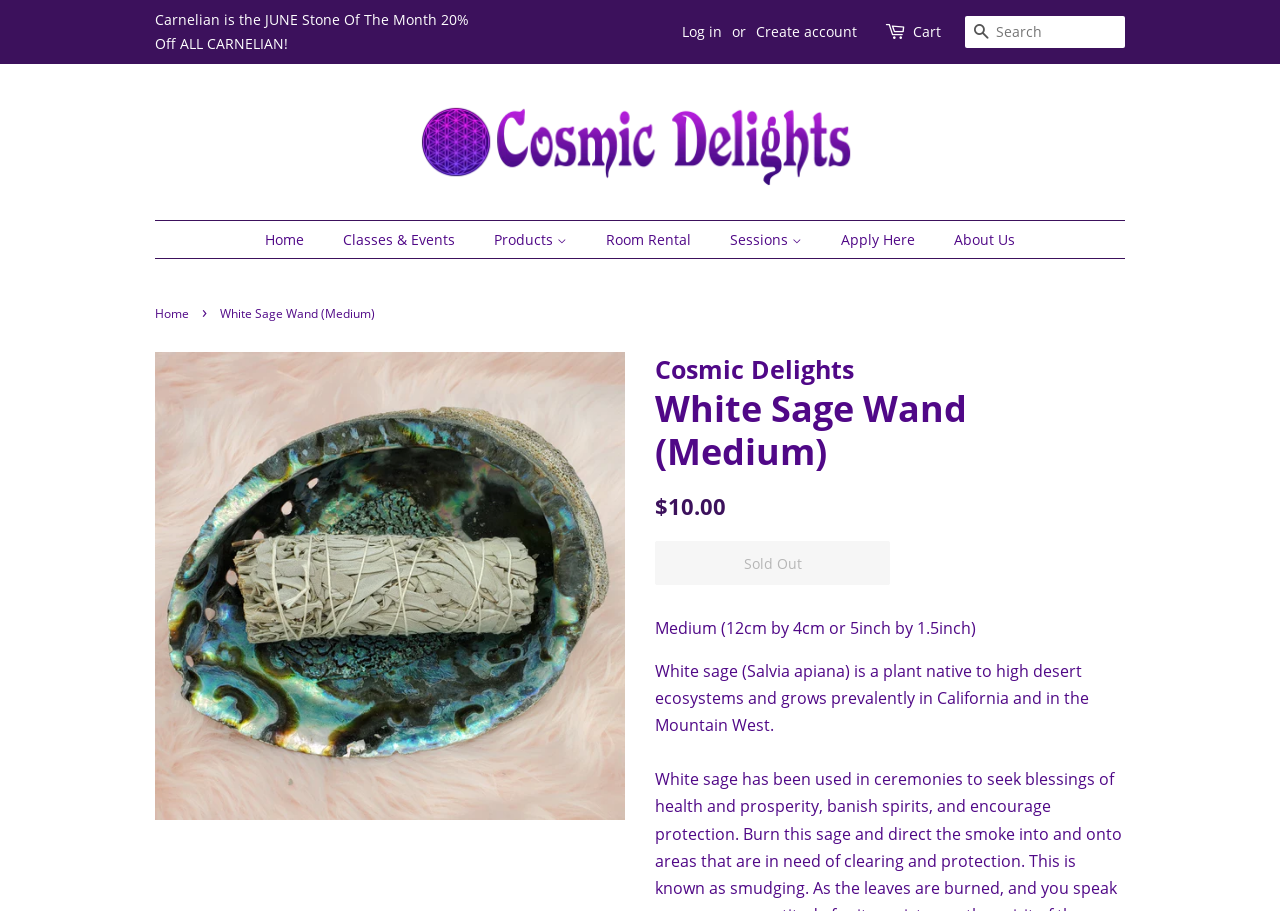What is the name of the website?
Give a detailed response to the question by analyzing the screenshot.

I found the name of the website by looking at the top-left corner of the webpage, where it says 'Cosmic Delights'.